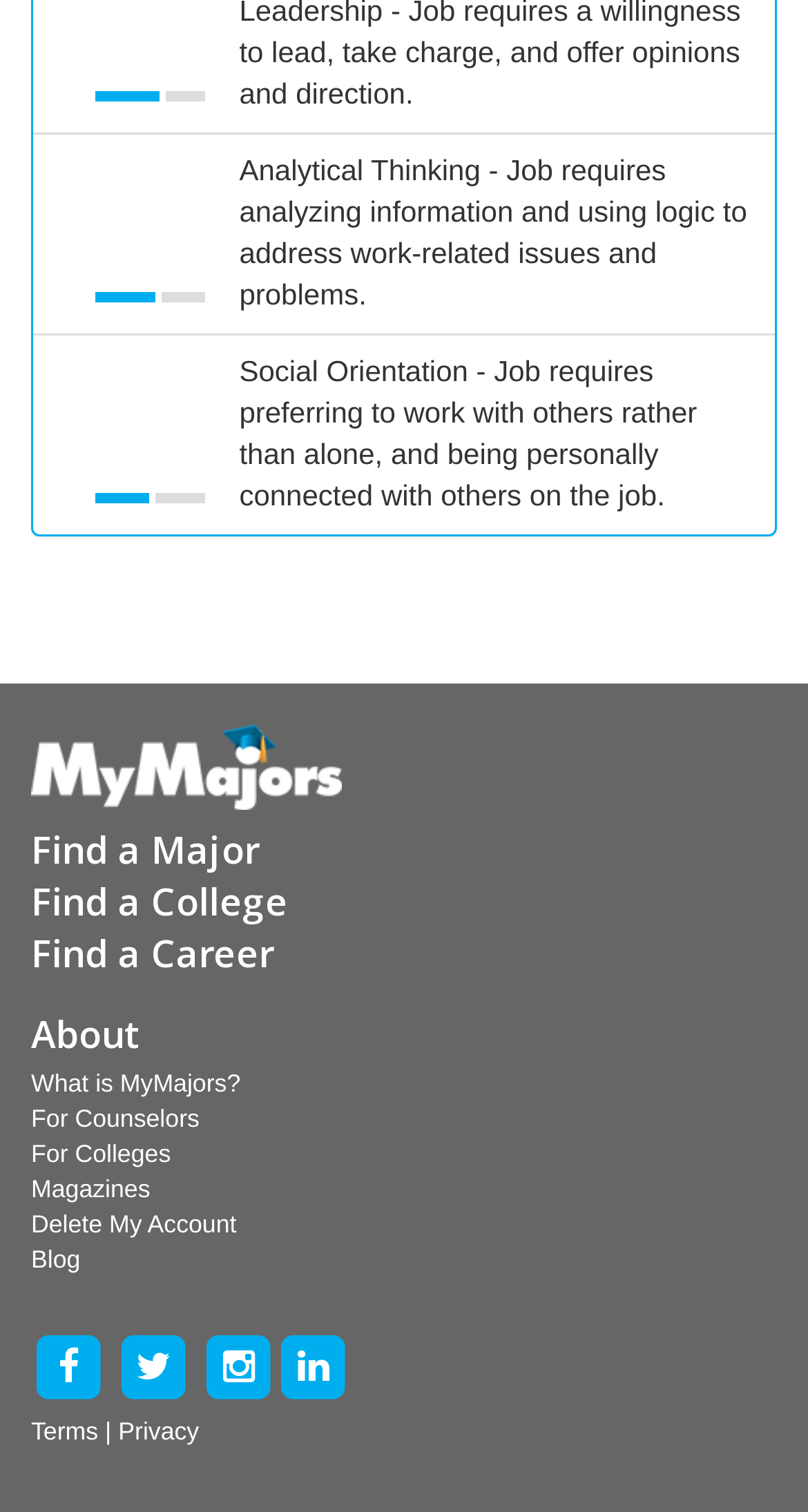Determine the bounding box coordinates of the section to be clicked to follow the instruction: "Click on the 'Download Brochure' link". The coordinates should be given as four float numbers between 0 and 1, formatted as [left, top, right, bottom].

None